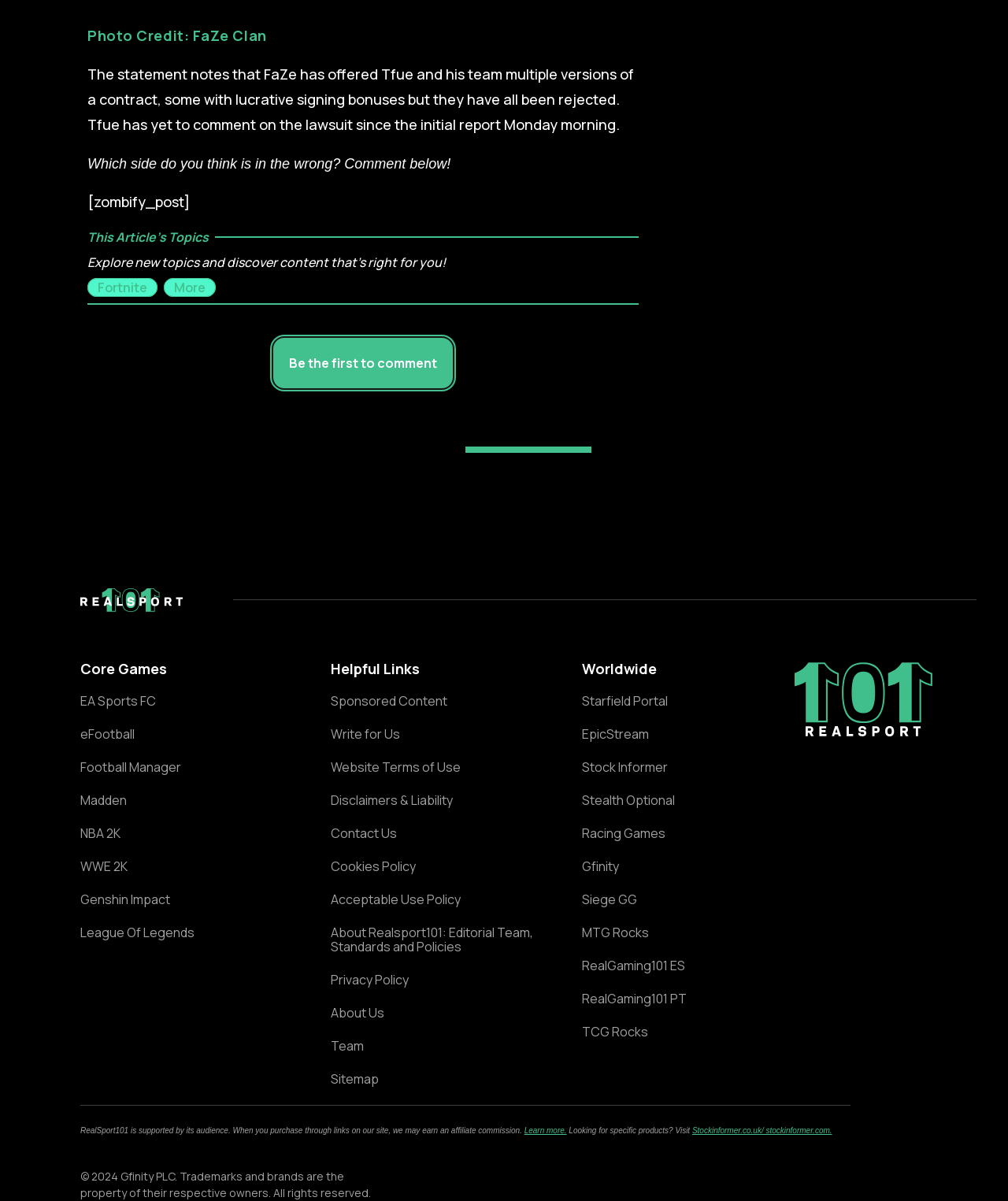Reply to the question below using a single word or brief phrase:
What is the name of the website?

RealSport101